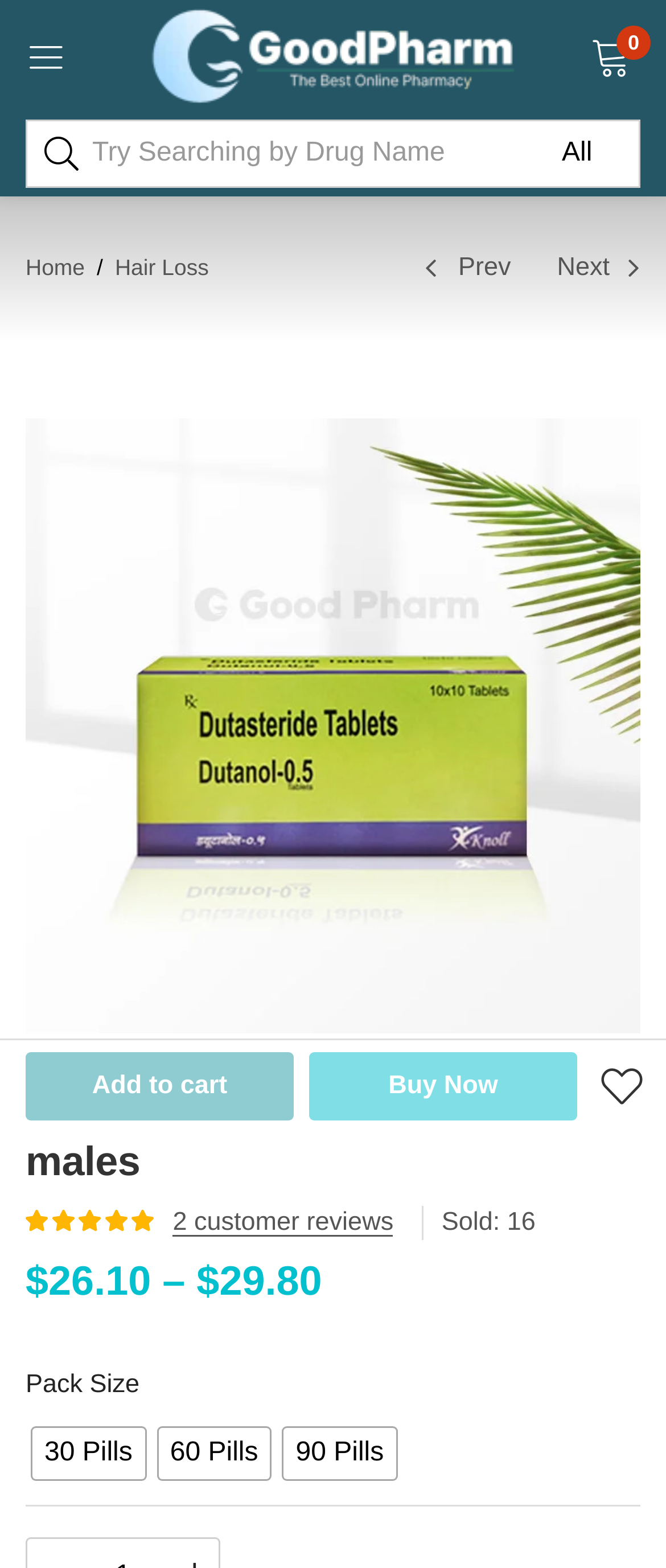Identify the bounding box coordinates for the UI element described as: "alt="dutanol" title="dutanol"". The coordinates should be provided as four floats between 0 and 1: [left, top, right, bottom].

[0.038, 0.267, 0.962, 0.659]